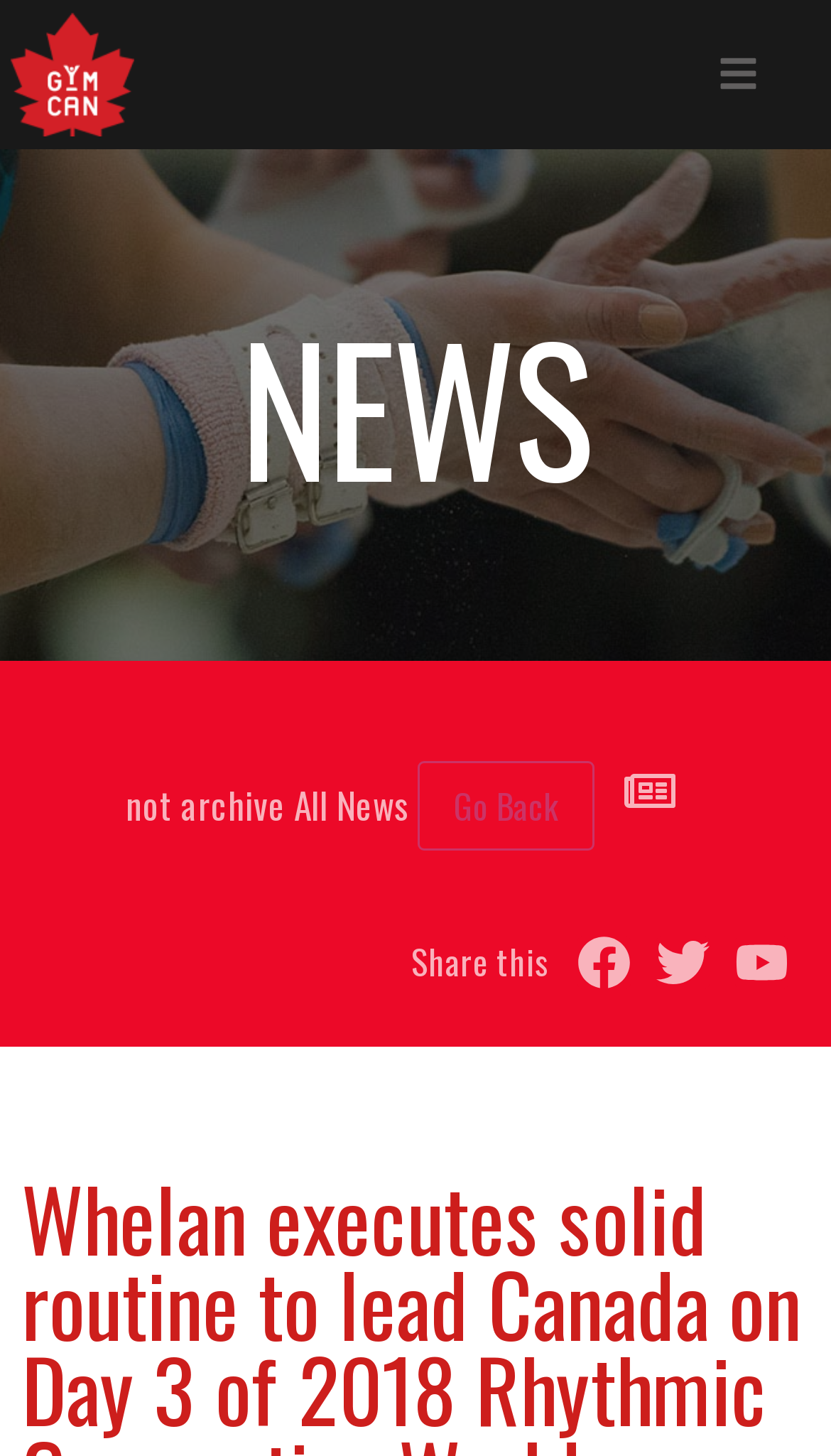What is the purpose of the 'Share this' text?
Provide an in-depth and detailed explanation in response to the question.

The presence of the 'Share this' text, accompanied by social media sharing buttons, suggests that the purpose of the text is to encourage users to share the news with others.